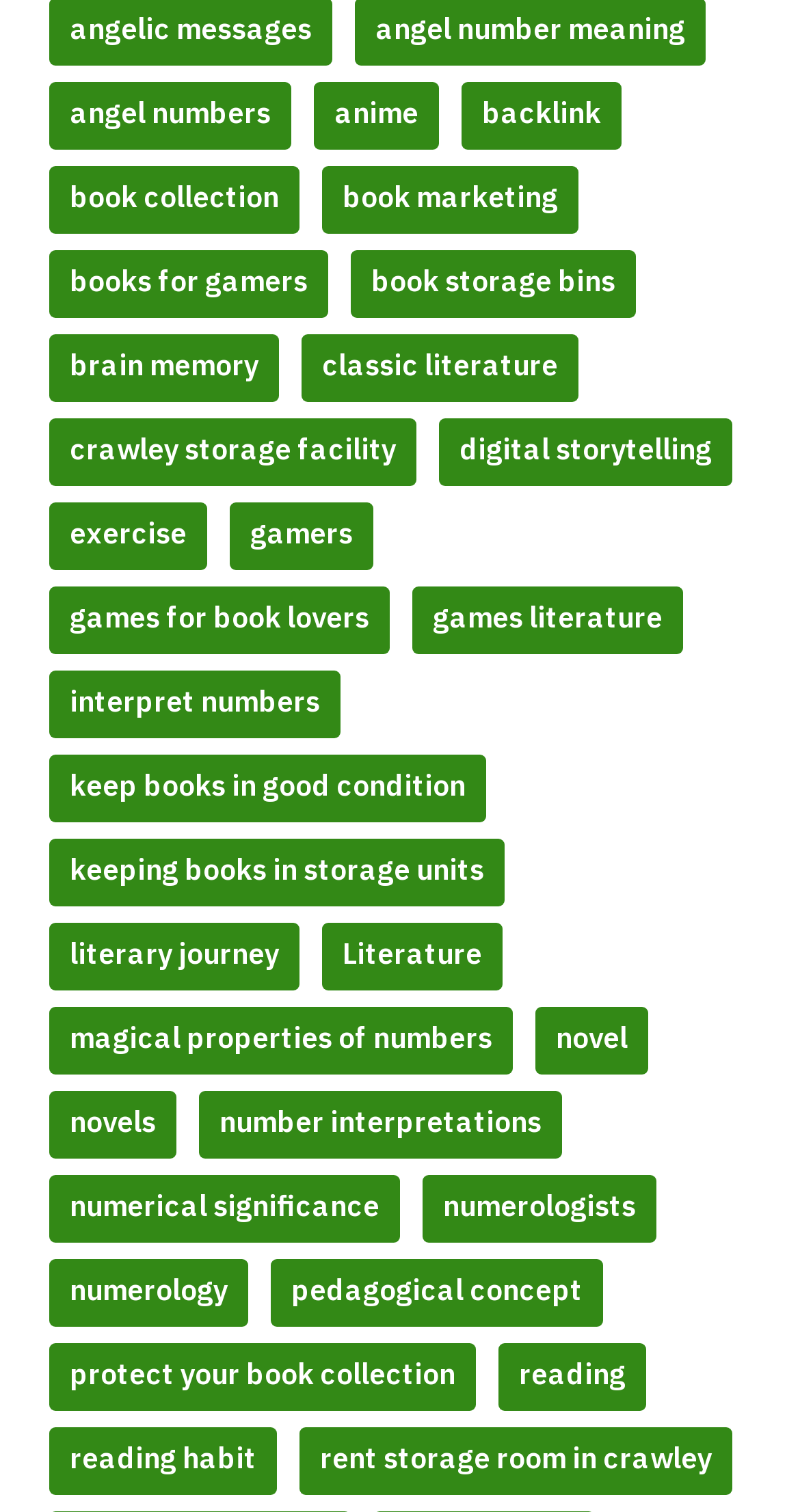Please identify the bounding box coordinates of the element's region that should be clicked to execute the following instruction: "Explore the 'Literature' category". The bounding box coordinates must be four float numbers between 0 and 1, i.e., [left, top, right, bottom].

[0.403, 0.611, 0.628, 0.656]